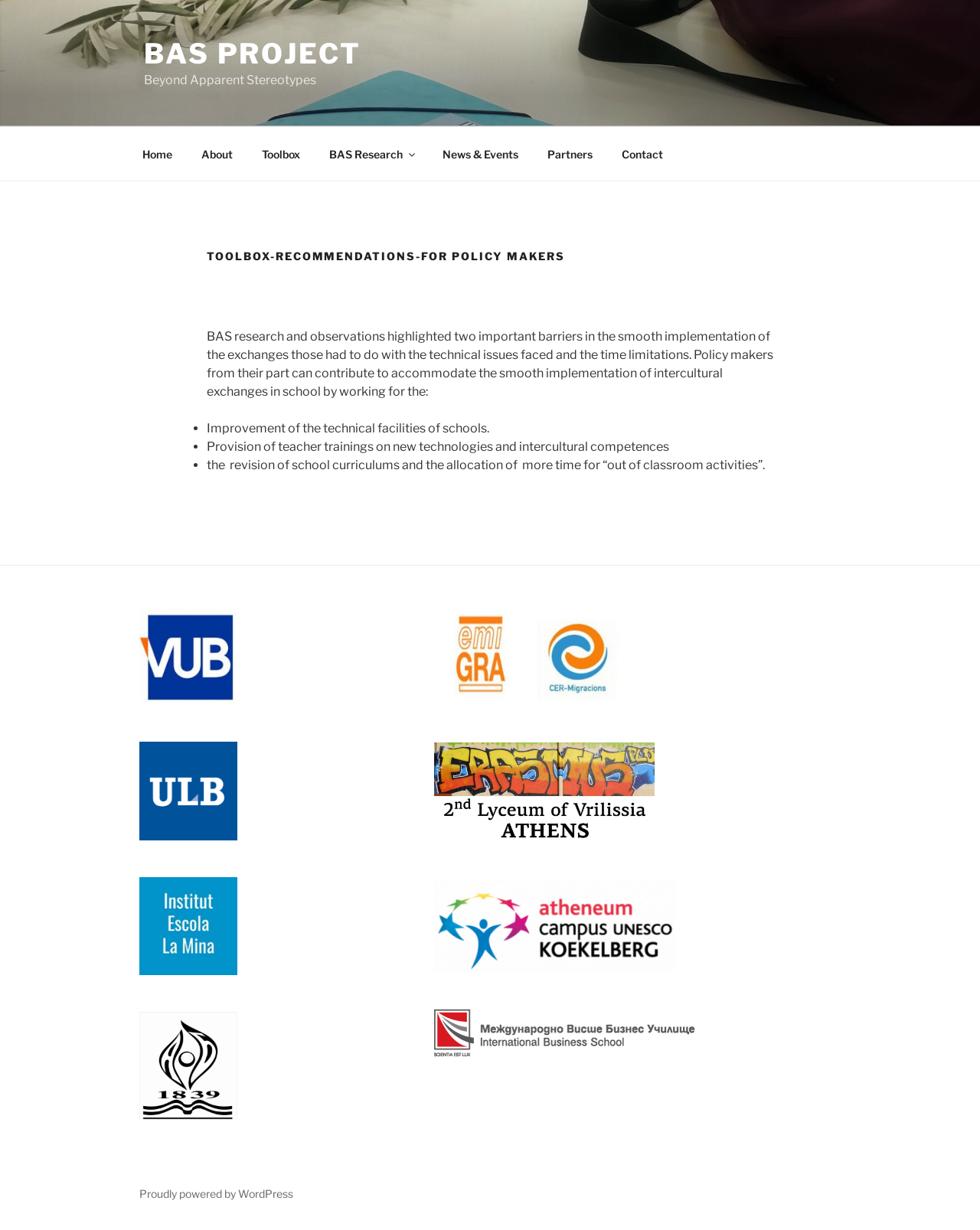What is the platform that powers this website?
Please give a detailed and elaborate answer to the question.

The footer of the webpage contains a link that says 'Proudly powered by WordPress', which indicates that the website is built on the WordPress platform.